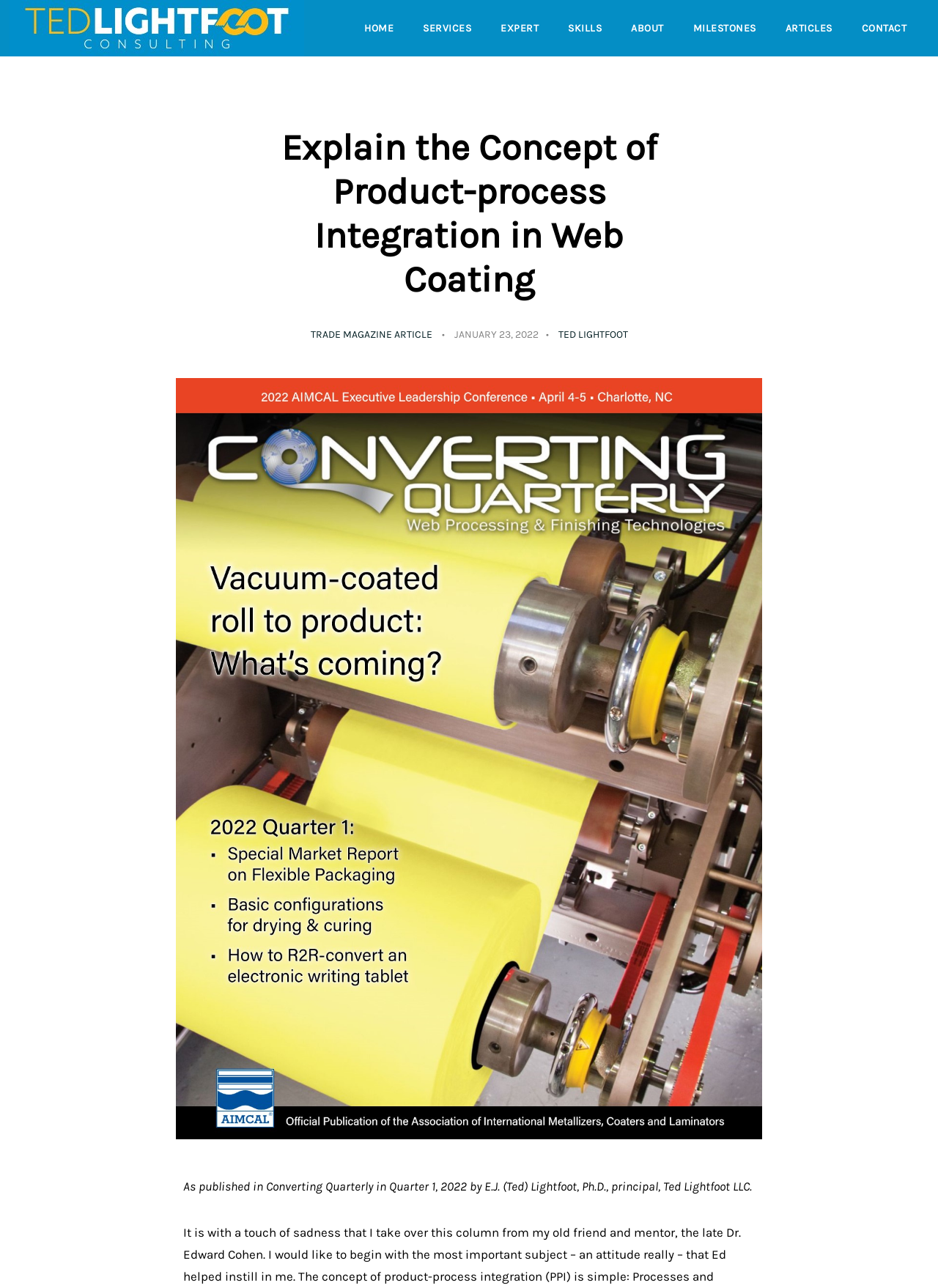Identify the coordinates of the bounding box for the element that must be clicked to accomplish the instruction: "read the trade magazine article".

[0.331, 0.255, 0.461, 0.265]